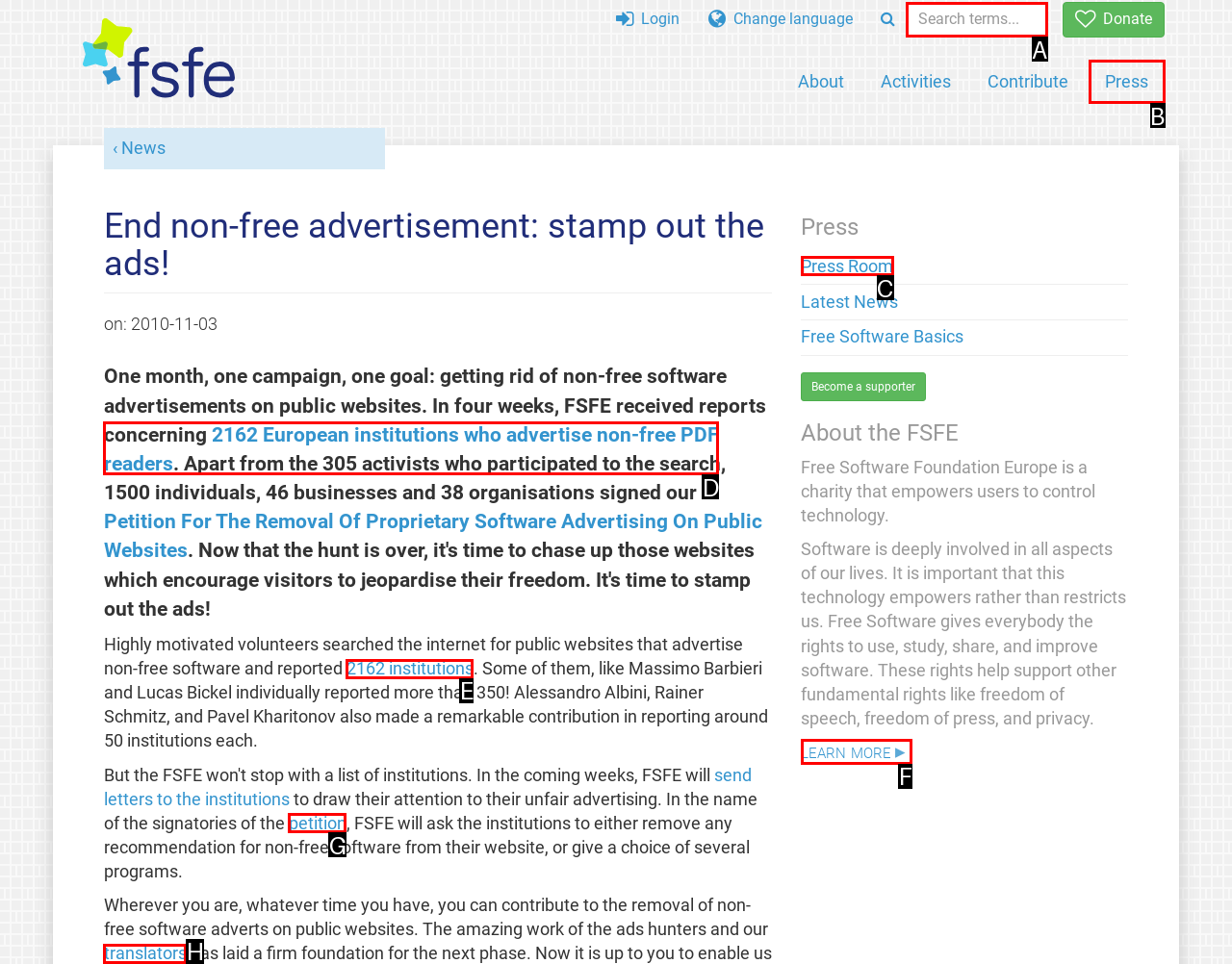Determine which HTML element to click on in order to complete the action: Go to the press room.
Reply with the letter of the selected option.

C